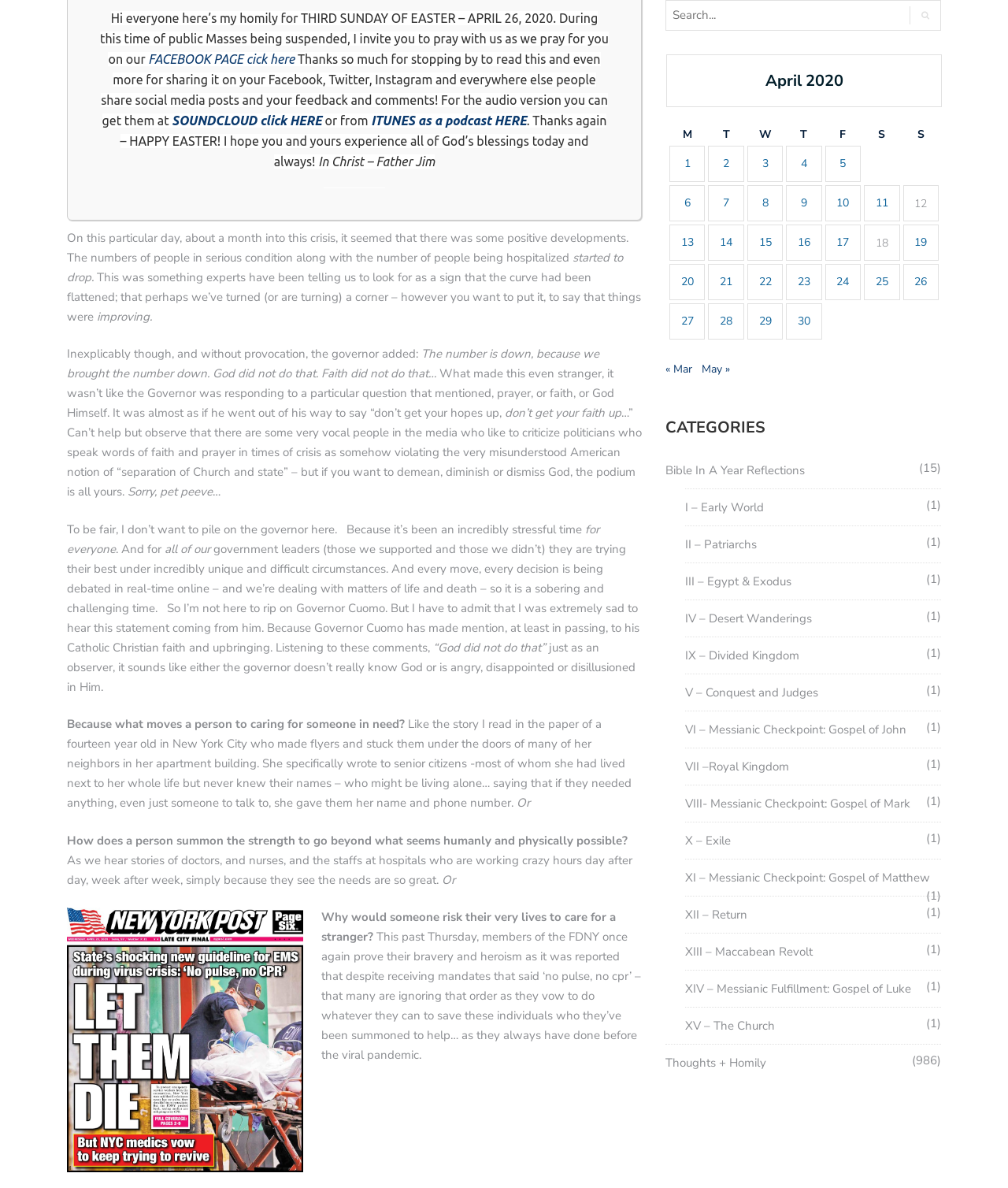Locate the bounding box coordinates of the element to click to perform the following action: 'Listen to the audio version on SoundCloud'. The coordinates should be given as four float values between 0 and 1, in the form of [left, top, right, bottom].

[0.171, 0.095, 0.322, 0.107]